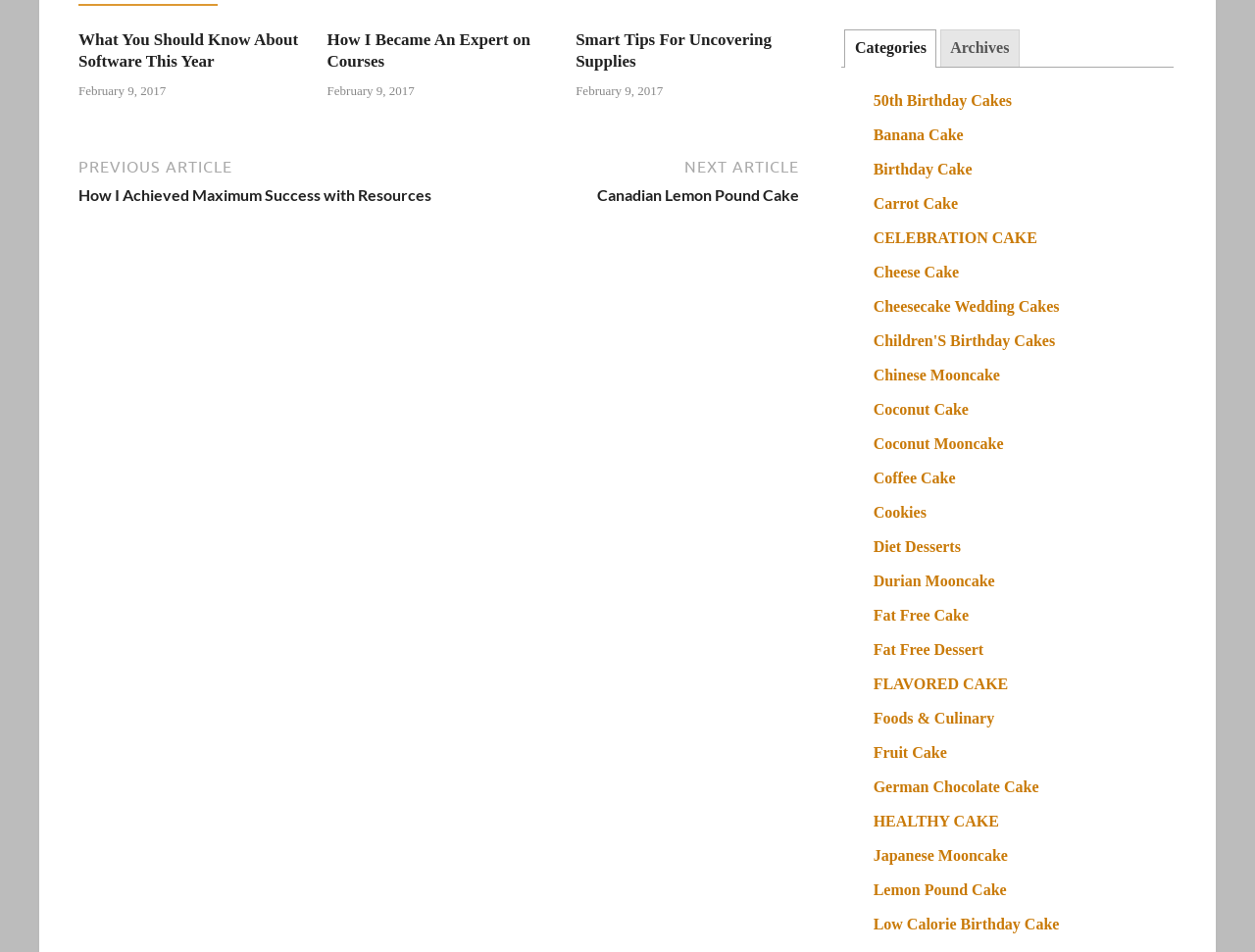Please identify the coordinates of the bounding box for the clickable region that will accomplish this instruction: "View About Flutter UK & Ireland".

None